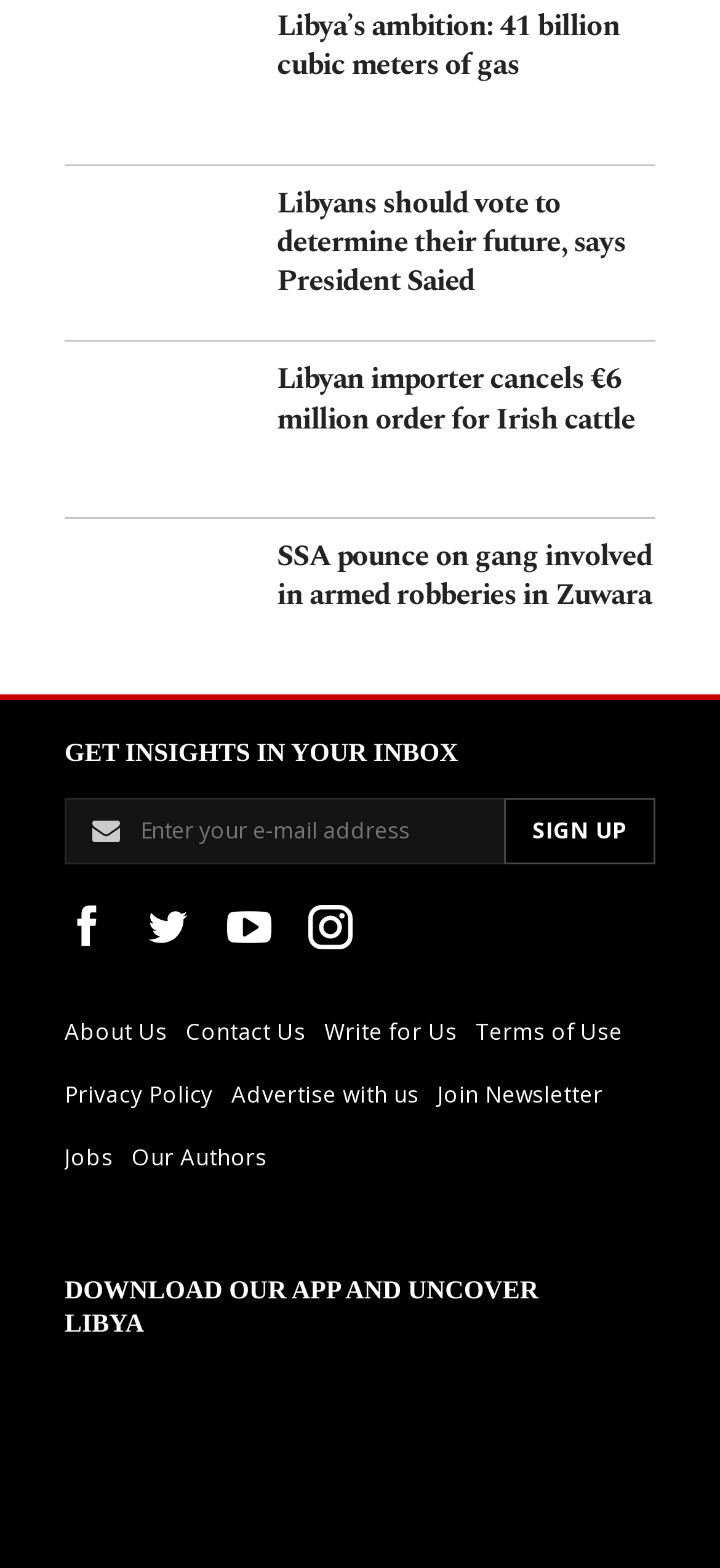Please determine the bounding box coordinates for the element that should be clicked to follow these instructions: "Sign up for newsletter".

[0.09, 0.508, 0.91, 0.551]